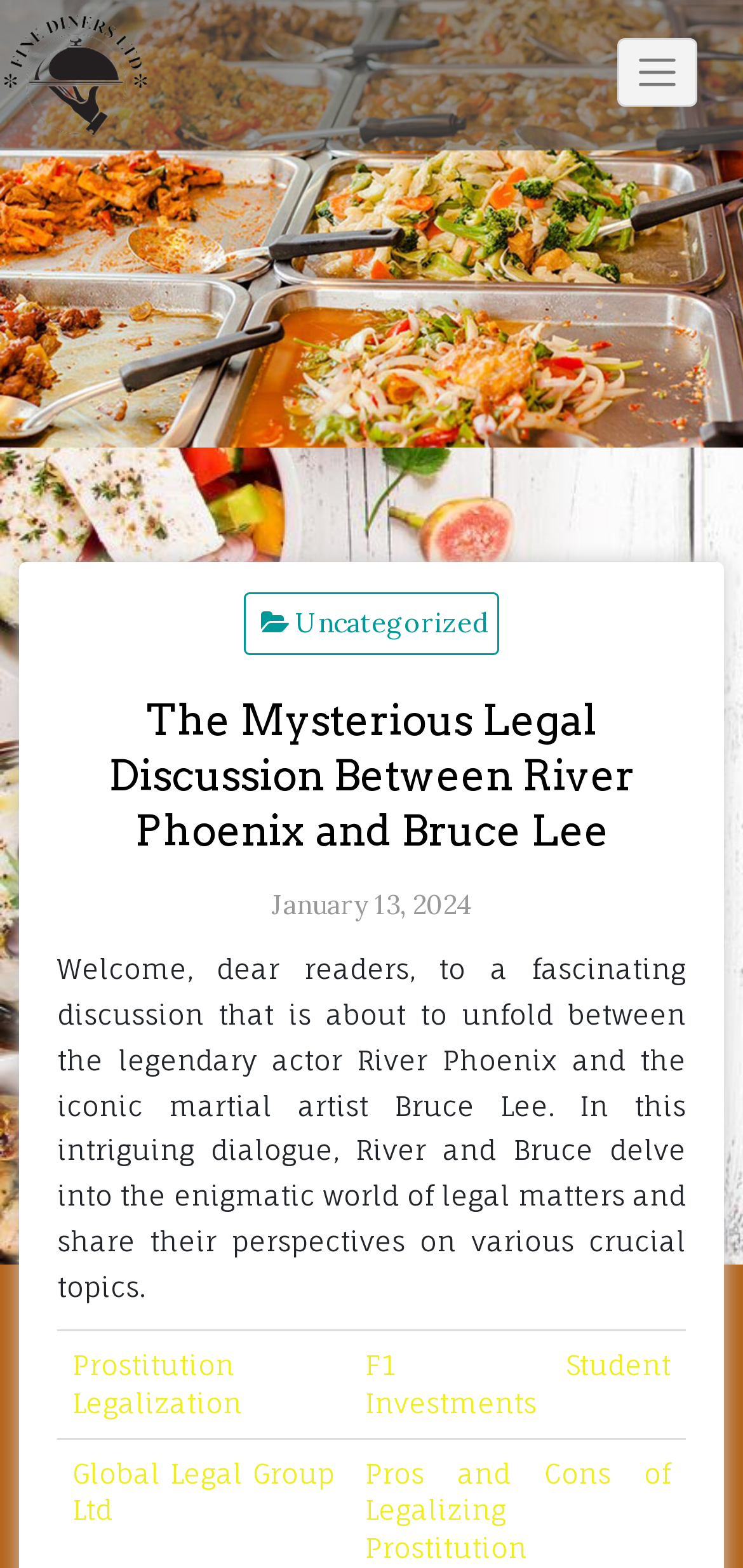Based on the element description F1 Student Investments, identify the bounding box coordinates for the UI element. The coordinates should be in the format (top-left x, top-left y, bottom-right x, bottom-right y) and within the 0 to 1 range.

[0.491, 0.859, 0.903, 0.904]